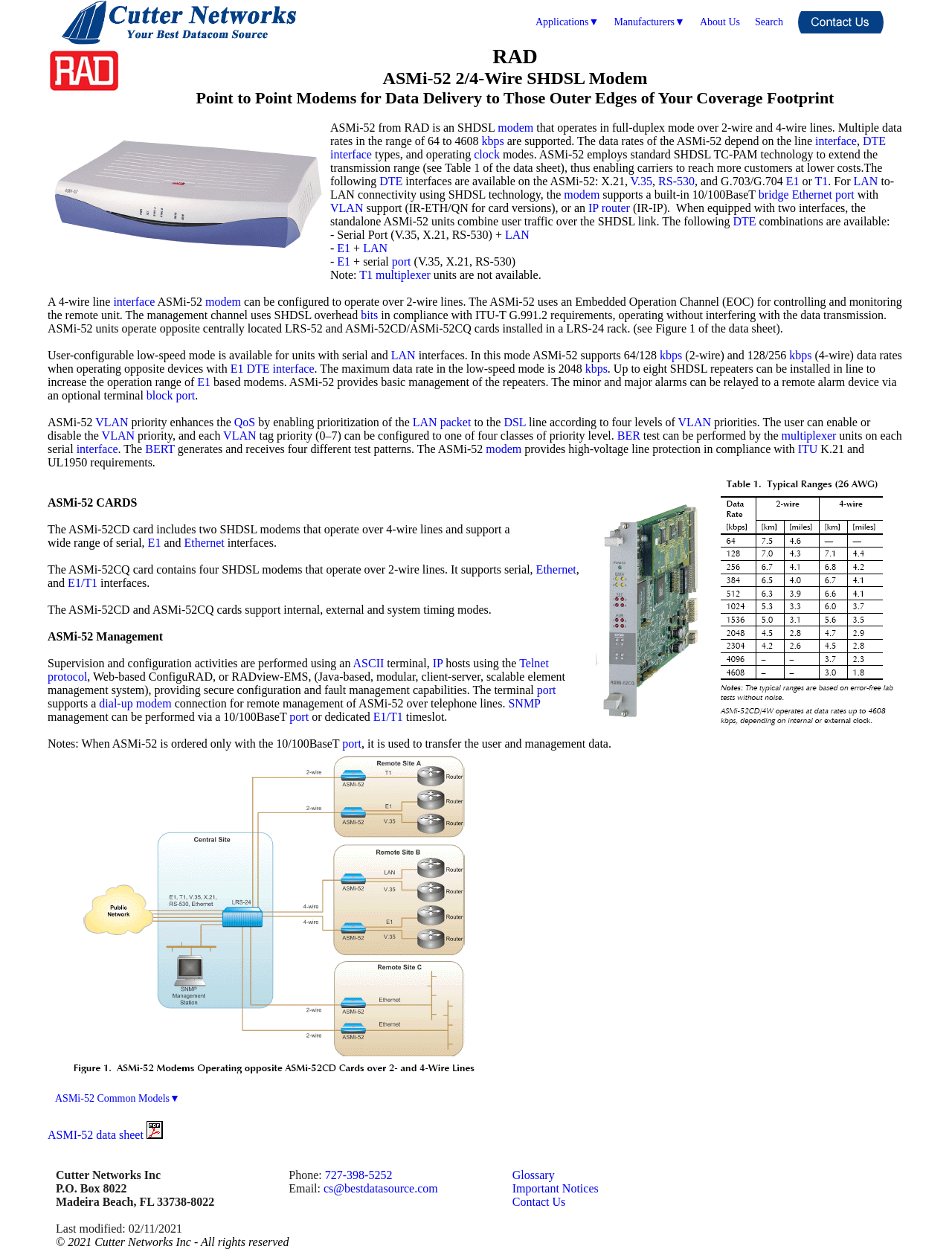Please determine the bounding box coordinates of the element to click in order to execute the following instruction: "Click on the 'Applications' link". The coordinates should be four float numbers between 0 and 1, specified as [left, top, right, bottom].

[0.555, 0.0, 0.637, 0.036]